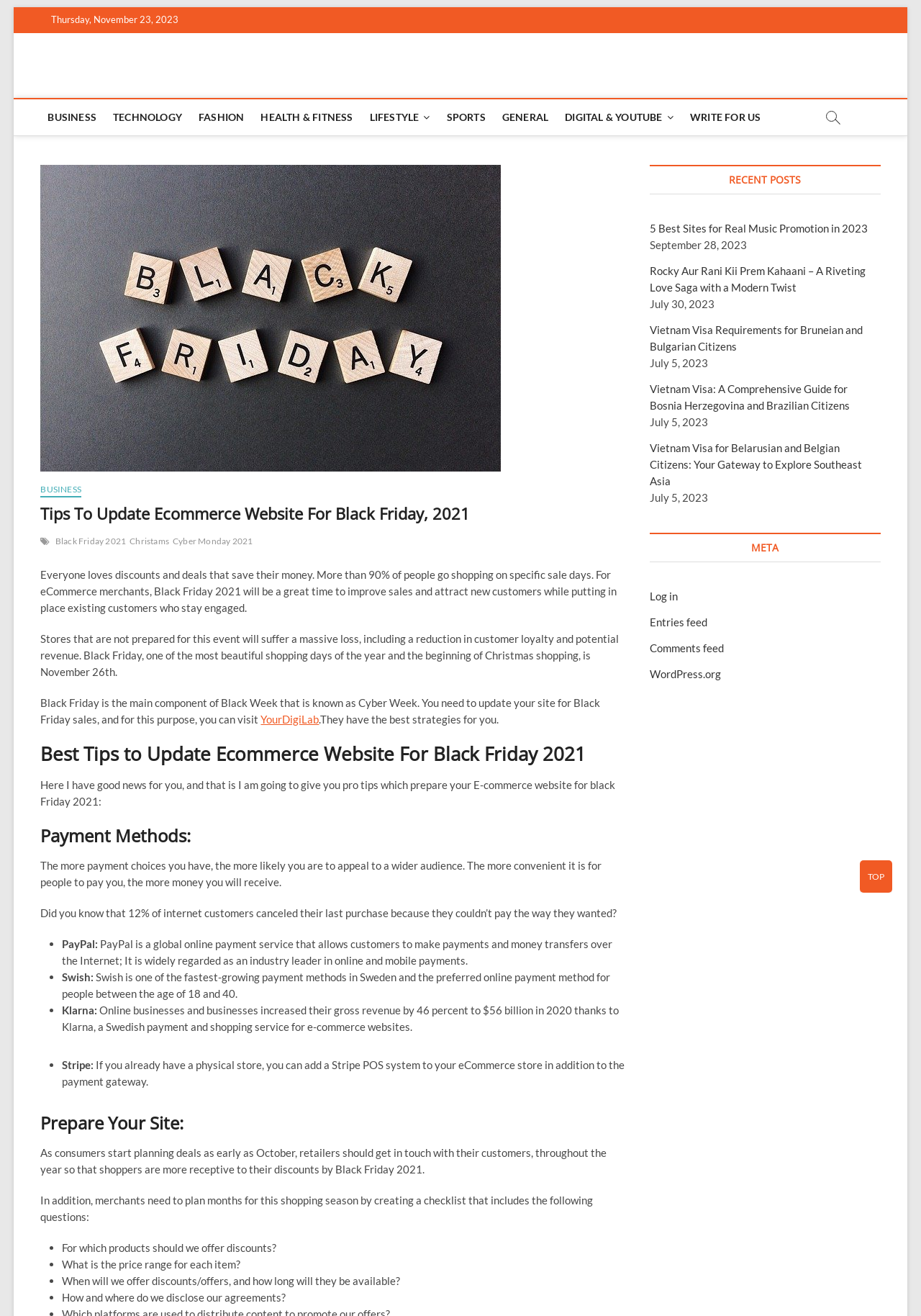Locate the bounding box coordinates of the UI element described by: "Your Partner for Specialty Insurance". Provide the coordinates as four float numbers between 0 and 1, formatted as [left, top, right, bottom].

None